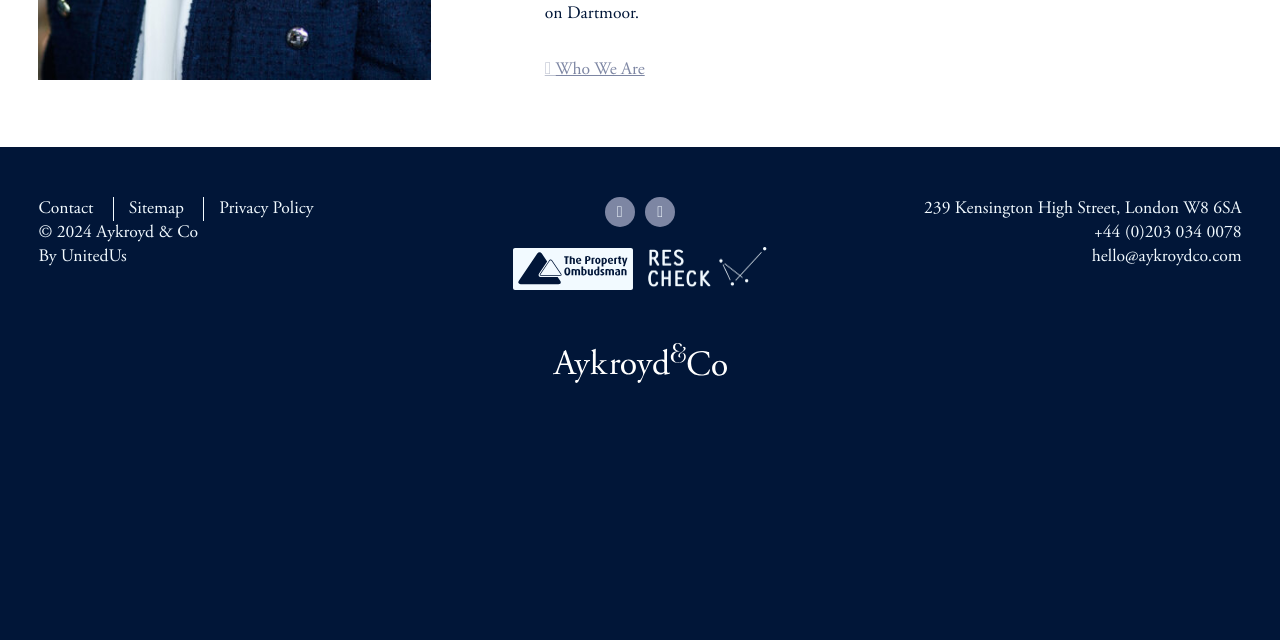Identify the bounding box for the UI element described as: "hello@aykroydco.com". The coordinates should be four float numbers between 0 and 1, i.e., [left, top, right, bottom].

[0.853, 0.384, 0.97, 0.418]